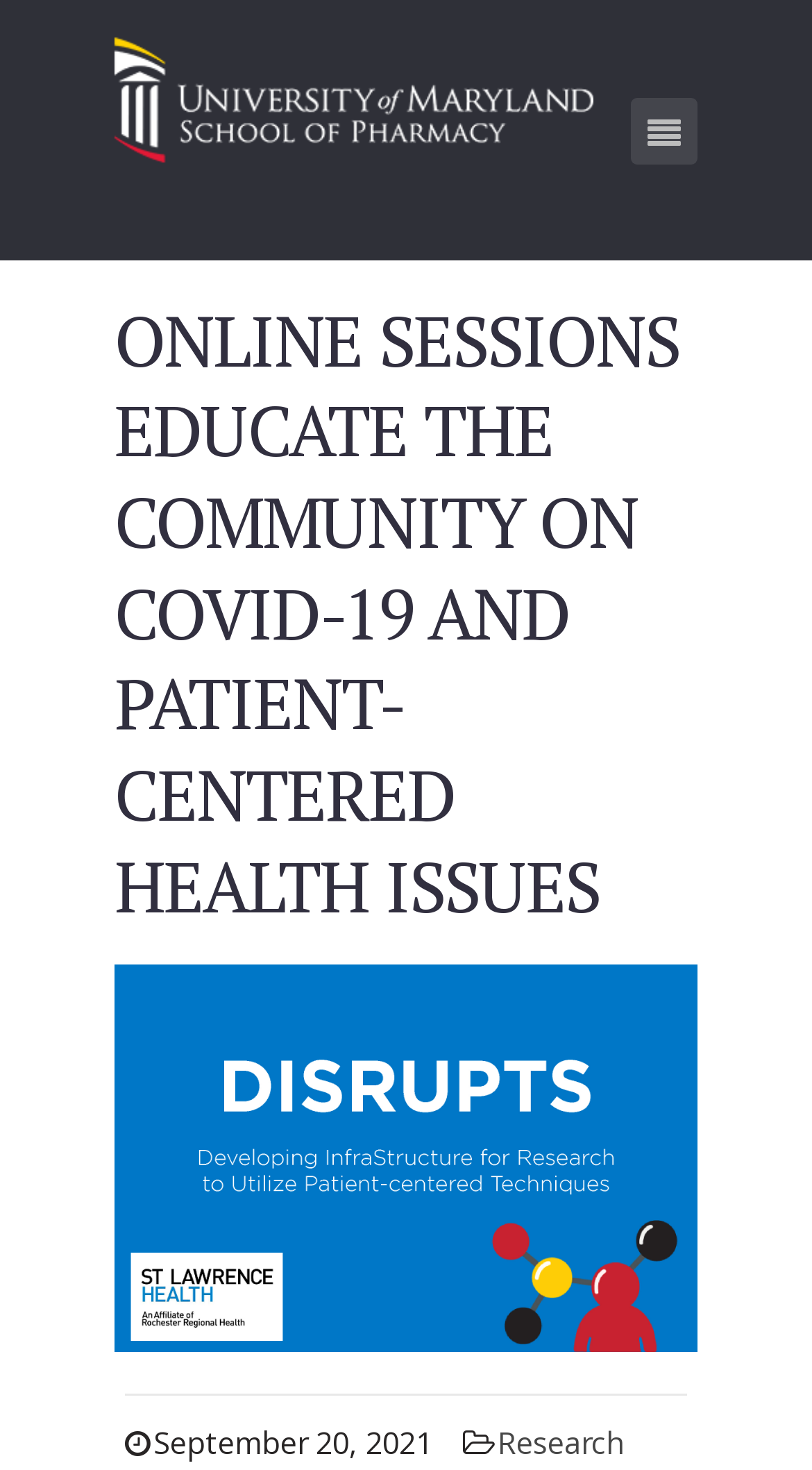Please extract and provide the main headline of the webpage.

ONLINE SESSIONS EDUCATE THE COMMUNITY ON COVID-19 AND PATIENT-CENTERED HEALTH ISSUES